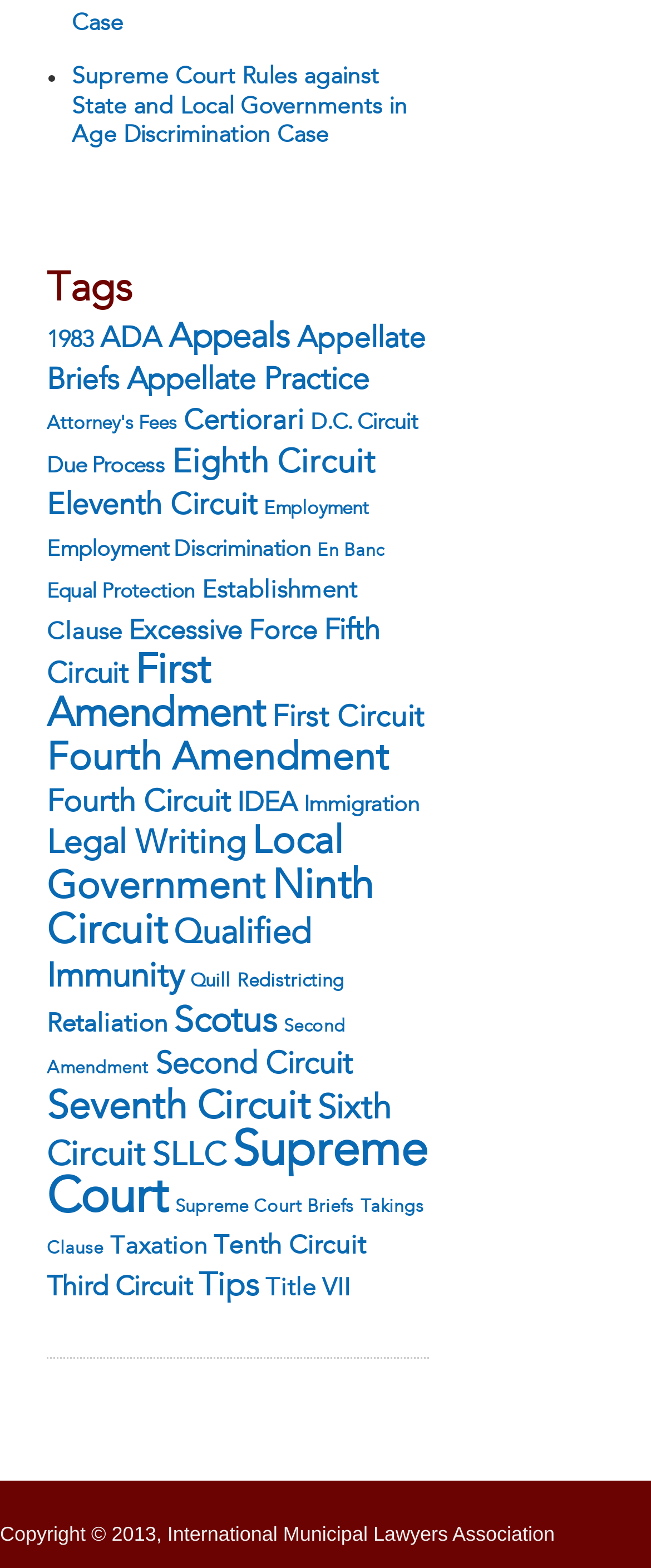What is the topic with the fewest items?
Please give a detailed answer to the question using the information shown in the image.

I looked at the number of items associated with each tag and found that 'Quill' has the fewest items, 8.